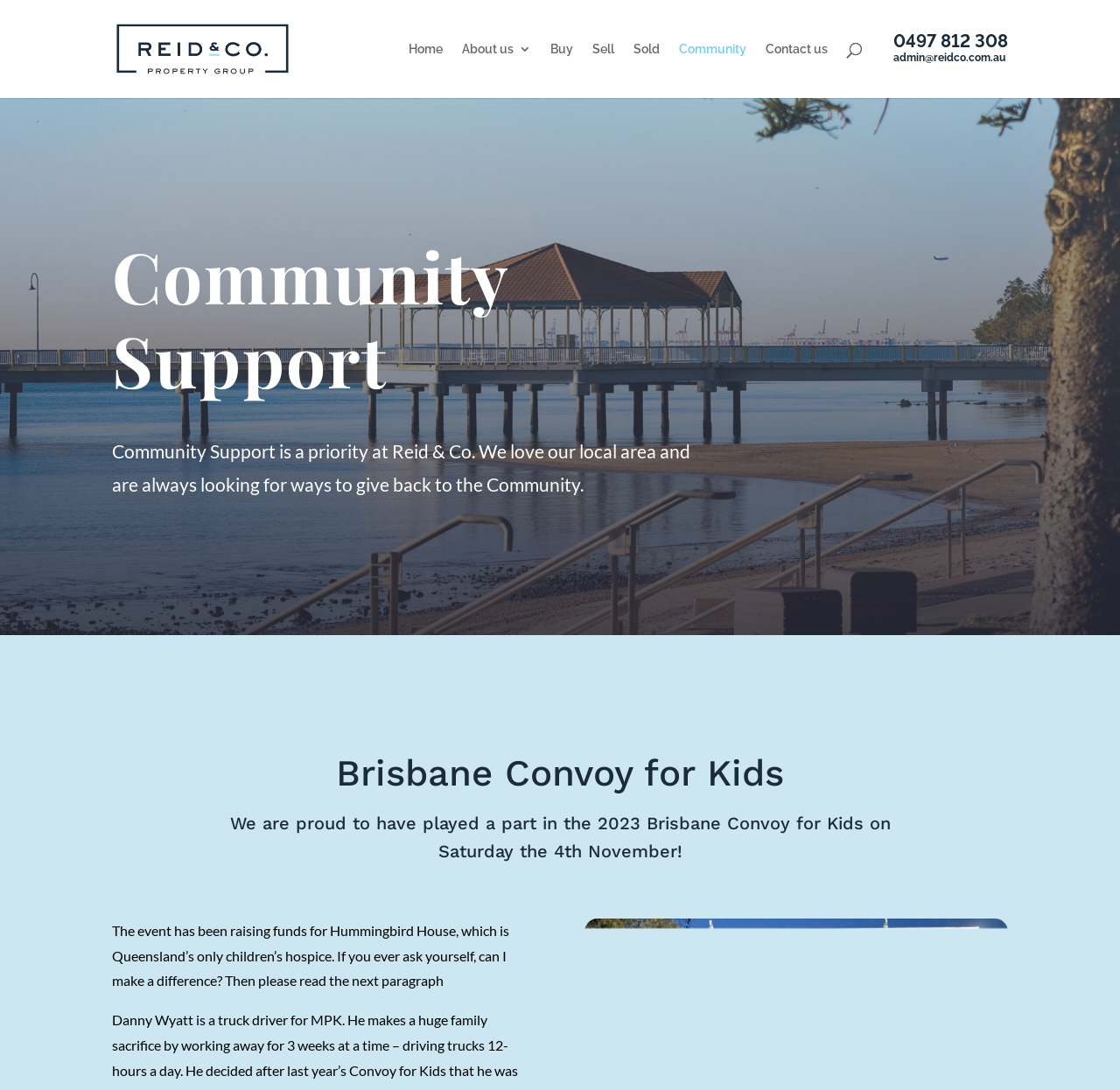How many navigation links are there?
Please describe in detail the information shown in the image to answer the question.

There are 7 navigation links on the top of the webpage, which are 'Home', 'About us 3', 'Buy', 'Sell', 'Sold', 'Community', and 'Contact us'.